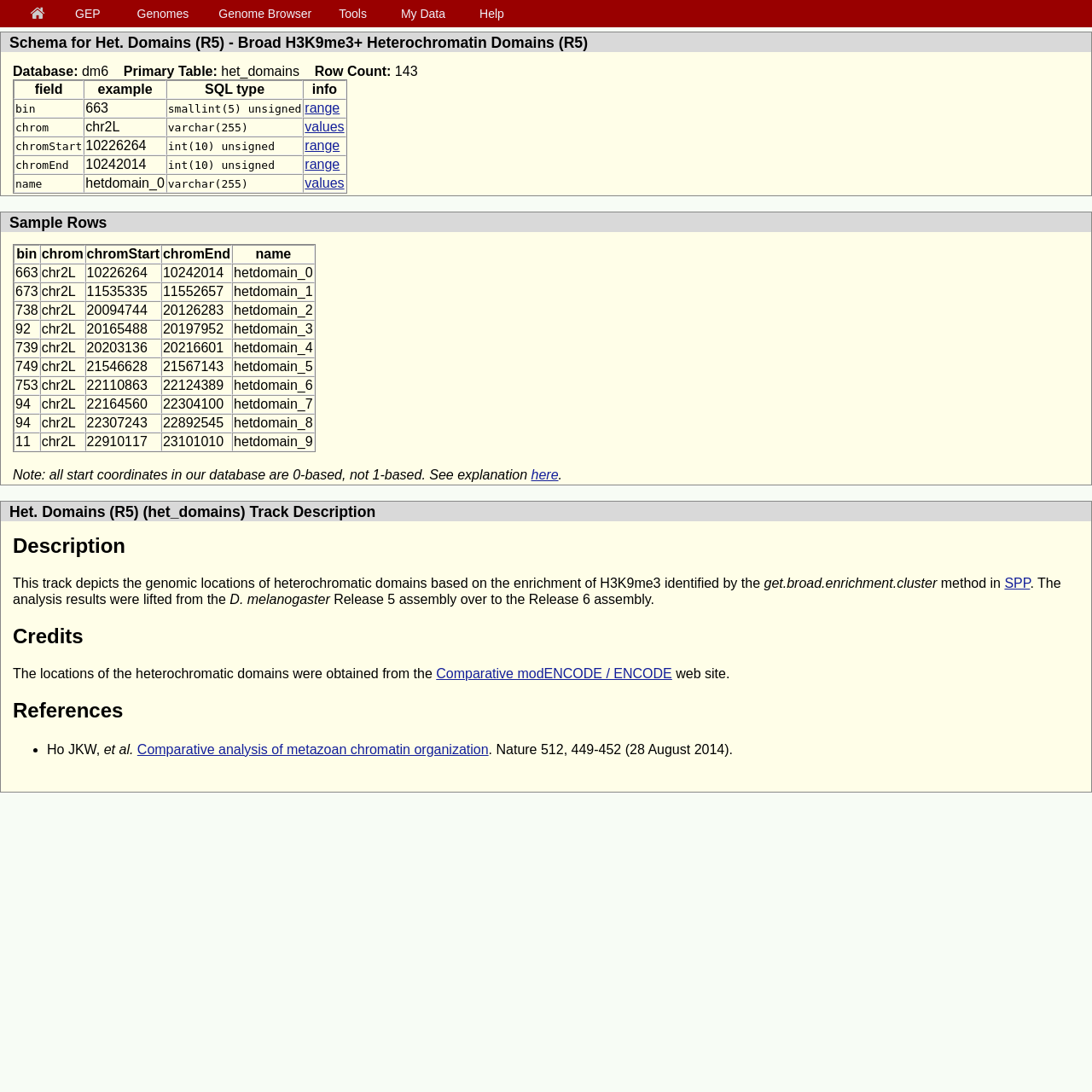Bounding box coordinates are to be given in the format (top-left x, top-left y, bottom-right x, bottom-right y). All values must be floating point numbers between 0 and 1. Provide the bounding box coordinate for the UI element described as: Genome Browser

[0.198, 0.006, 0.293, 0.019]